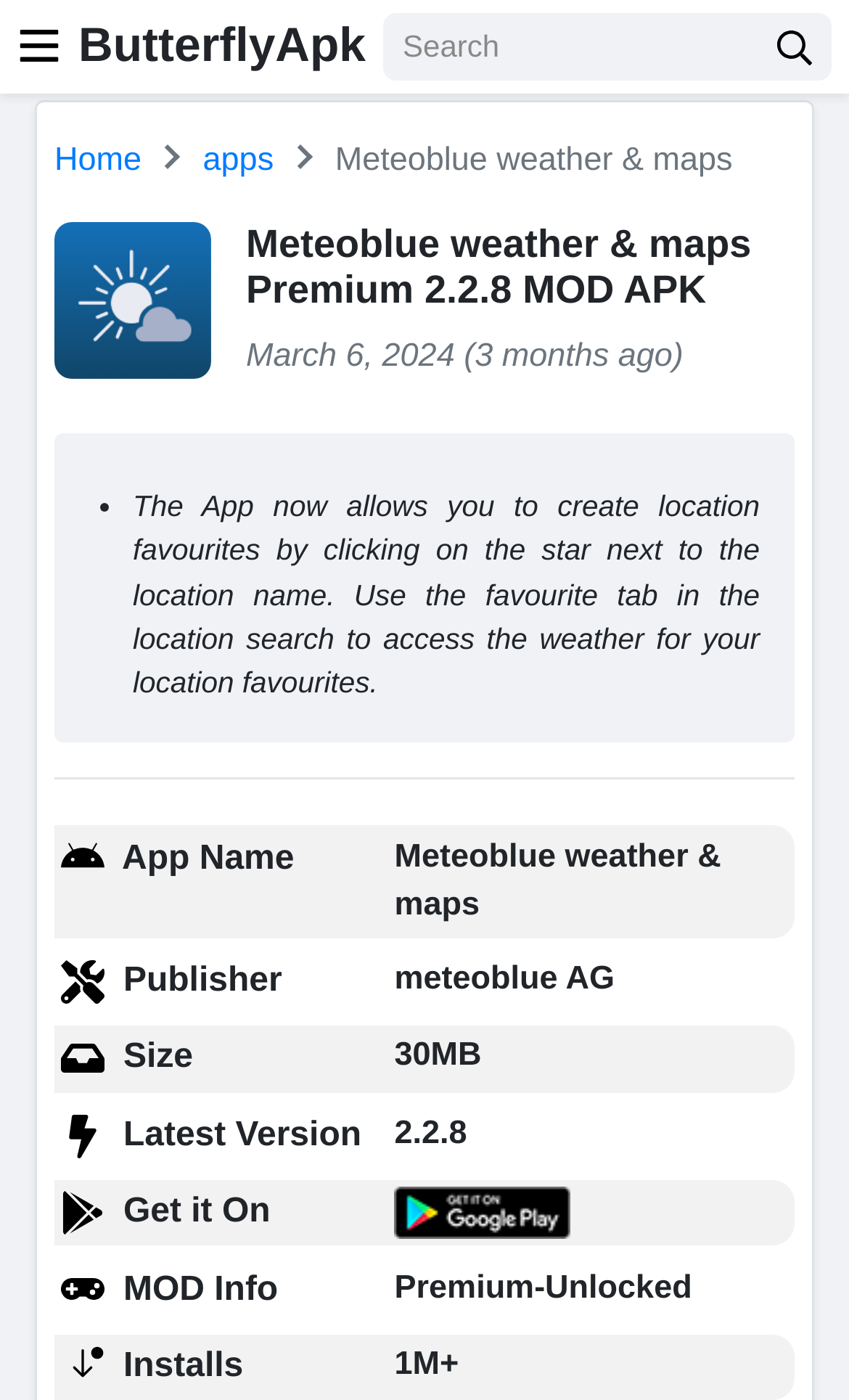Identify and extract the main heading from the webpage.

Meteoblue weather & maps Premium 2.2.8 MOD APK